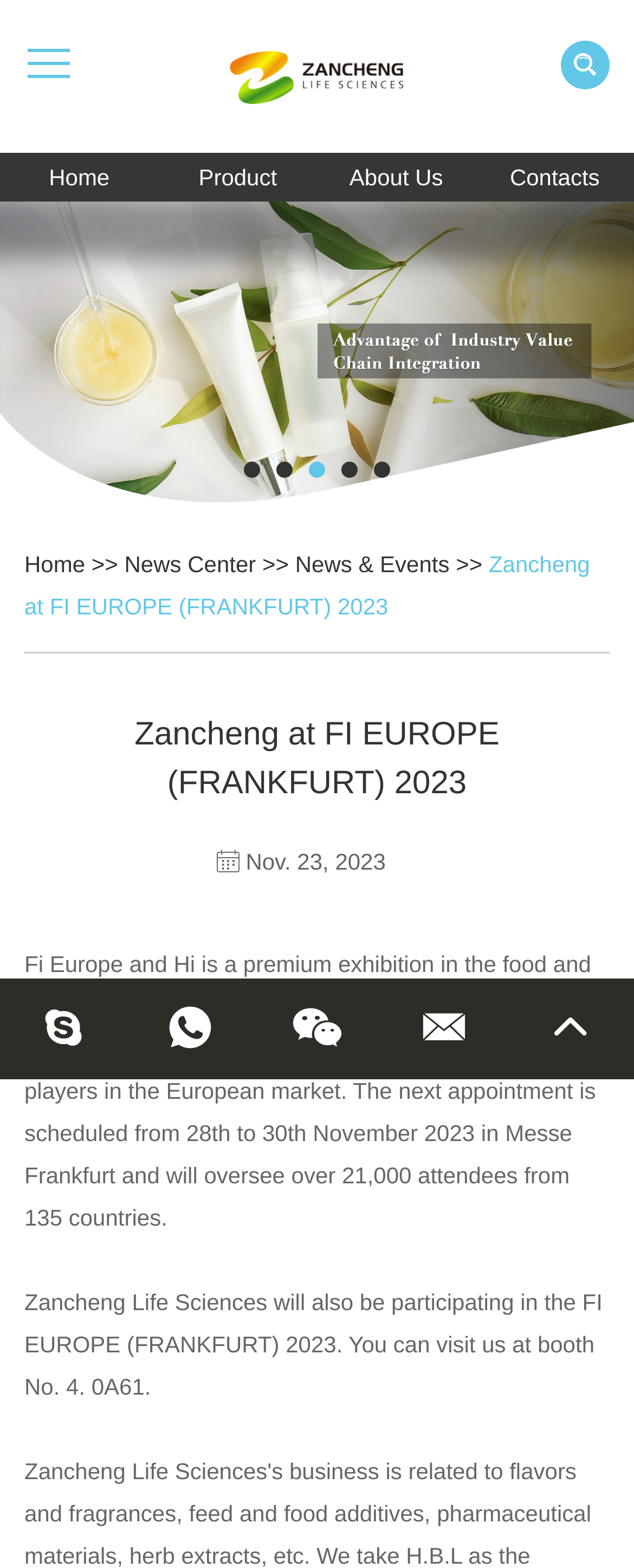What is the name of the company participating in FI EUROPE?
Refer to the image and provide a detailed answer to the question.

The answer can be found in the text 'Zancheng Life Sciences will also be participating in the FI EUROPE (FRANKFURT) 2023.' which is located at the bottom of the webpage. This text indicates that Zancheng Life Sciences is the company participating in the event.